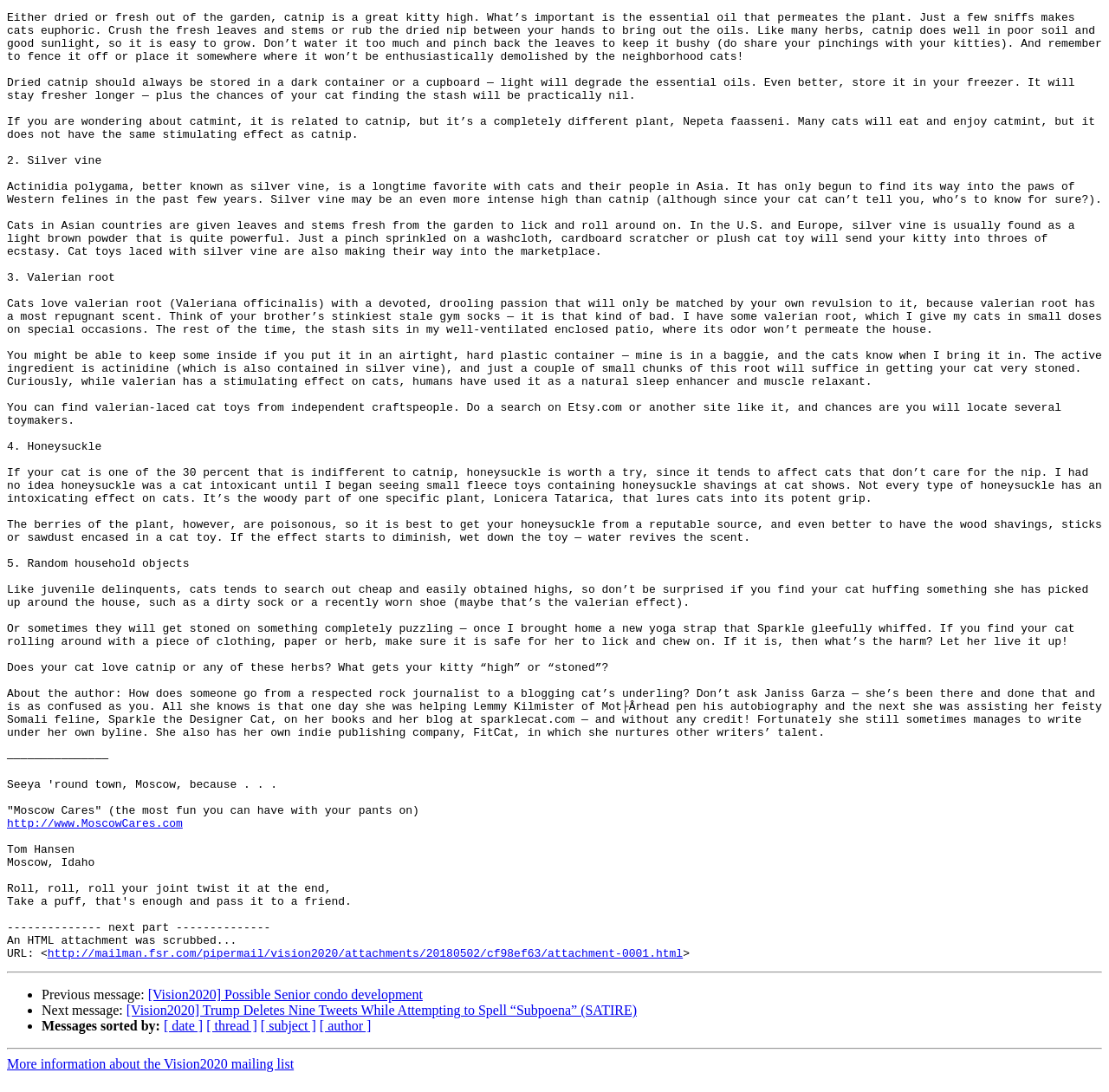Identify the bounding box for the UI element specified in this description: "BBC Radio Scotland Interview". The coordinates must be four float numbers between 0 and 1, formatted as [left, top, right, bottom].

None